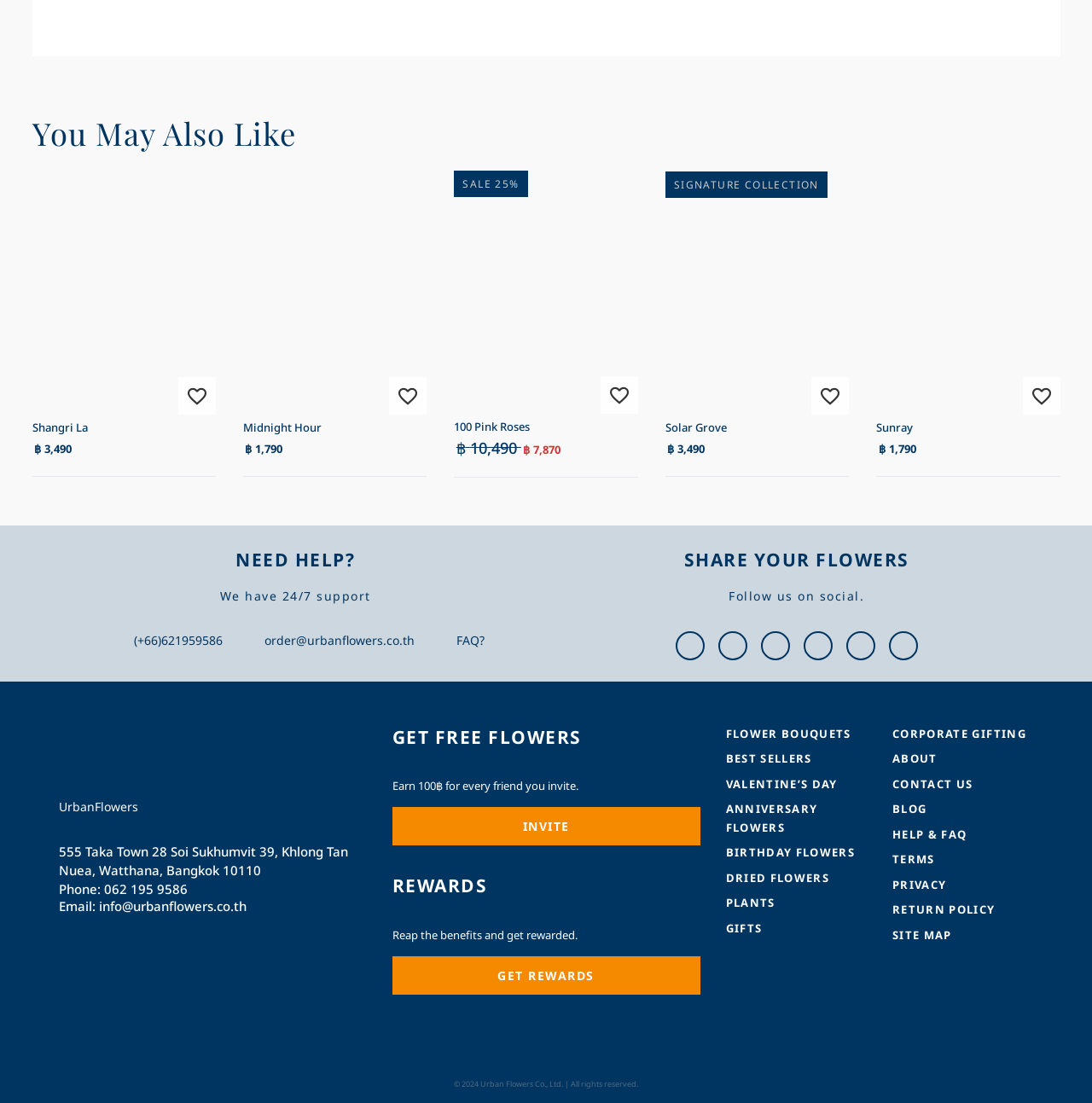What is the address of UrbanFlowers?
Please respond to the question with as much detail as possible.

I found the address of UrbanFlowers by looking at the static text element with the address in the footer section of the webpage.